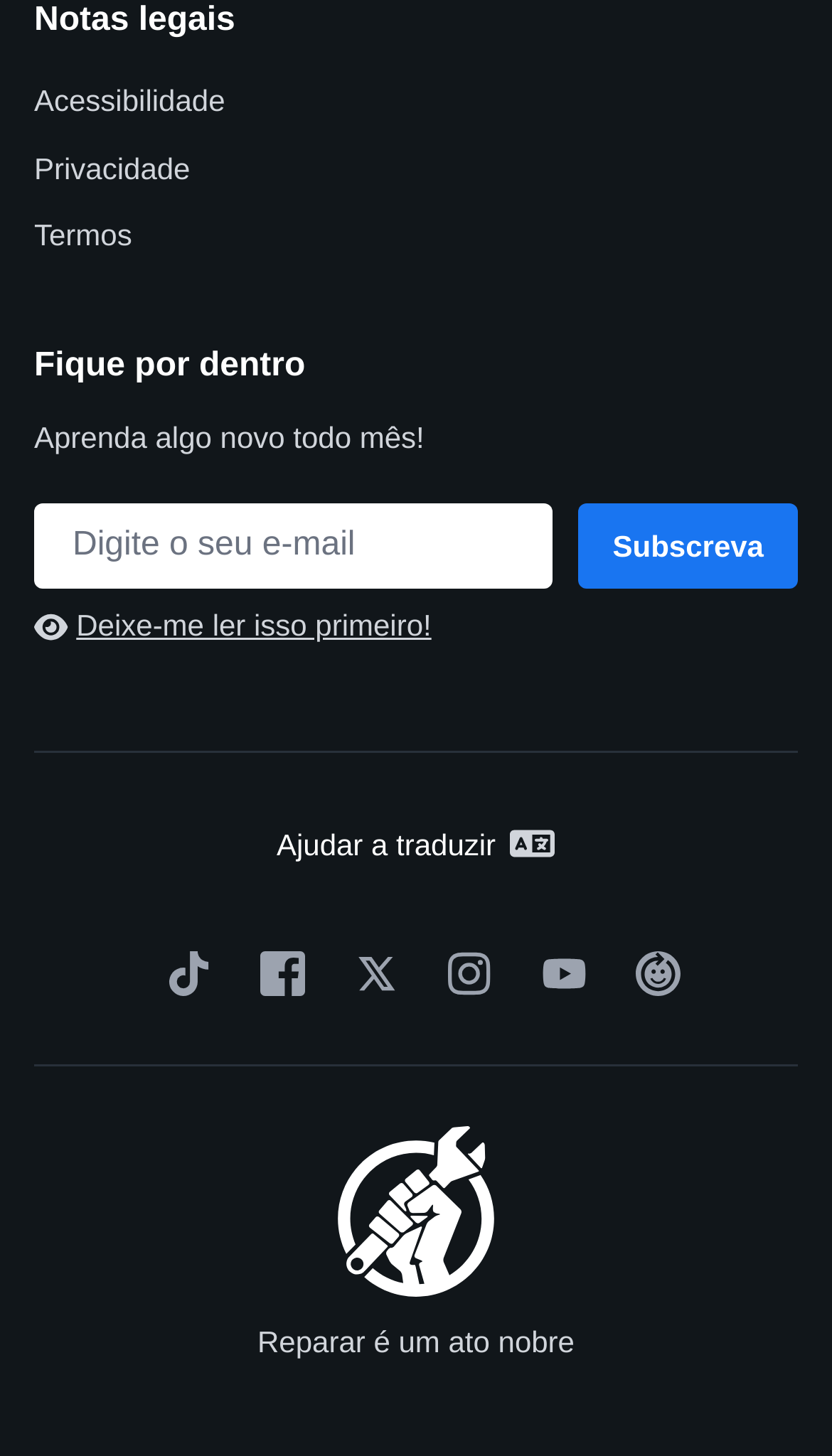Based on the element description: "Reparar é um ato nobre", identify the bounding box coordinates for this UI element. The coordinates must be four float numbers between 0 and 1, listed as [left, top, right, bottom].

[0.041, 0.745, 0.959, 0.938]